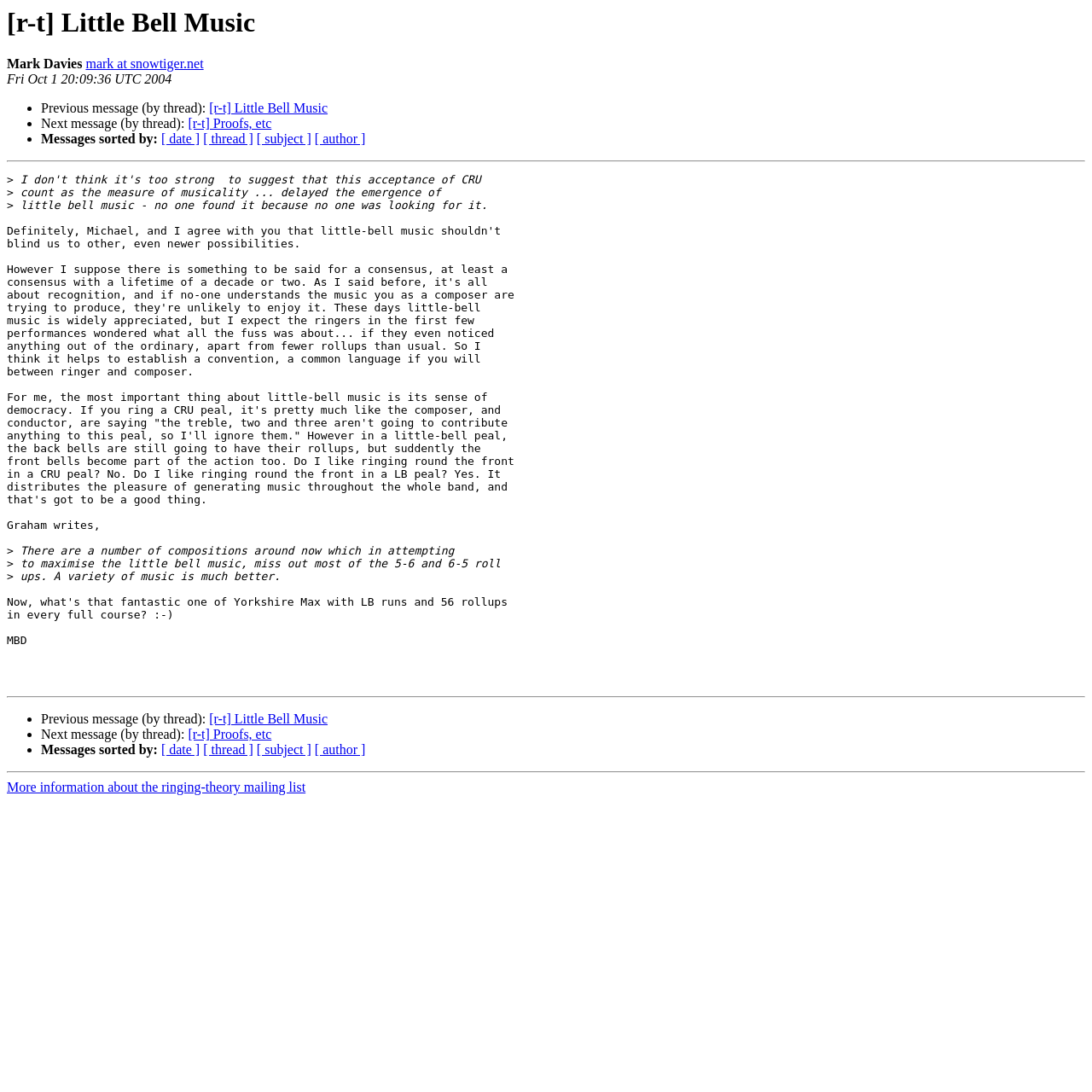Determine the bounding box coordinates of the clickable element to achieve the following action: 'View previous message in thread'. Provide the coordinates as four float values between 0 and 1, formatted as [left, top, right, bottom].

[0.192, 0.093, 0.3, 0.106]